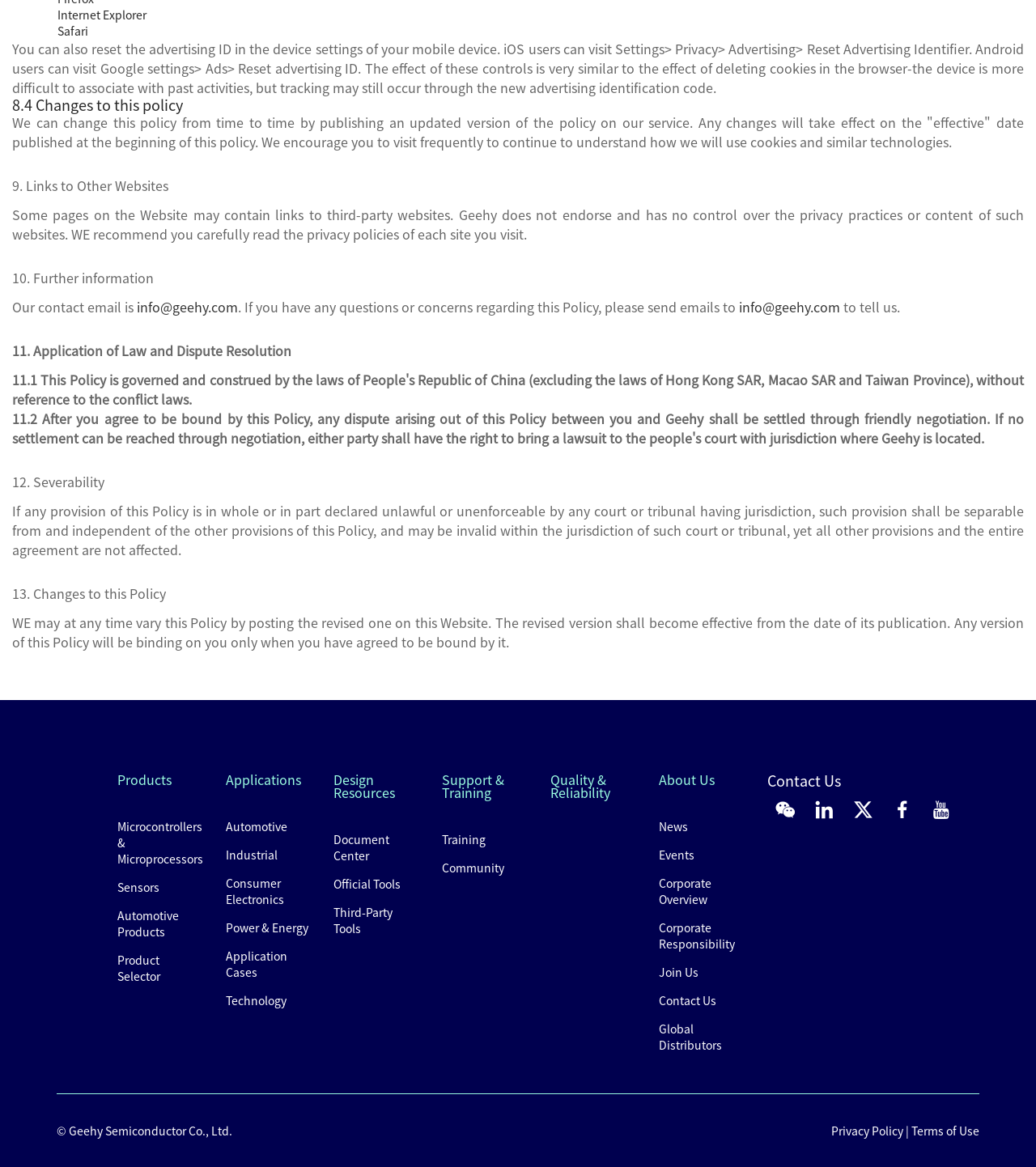Find and indicate the bounding box coordinates of the region you should select to follow the given instruction: "Check Terms of Use".

[0.88, 0.962, 0.945, 0.976]